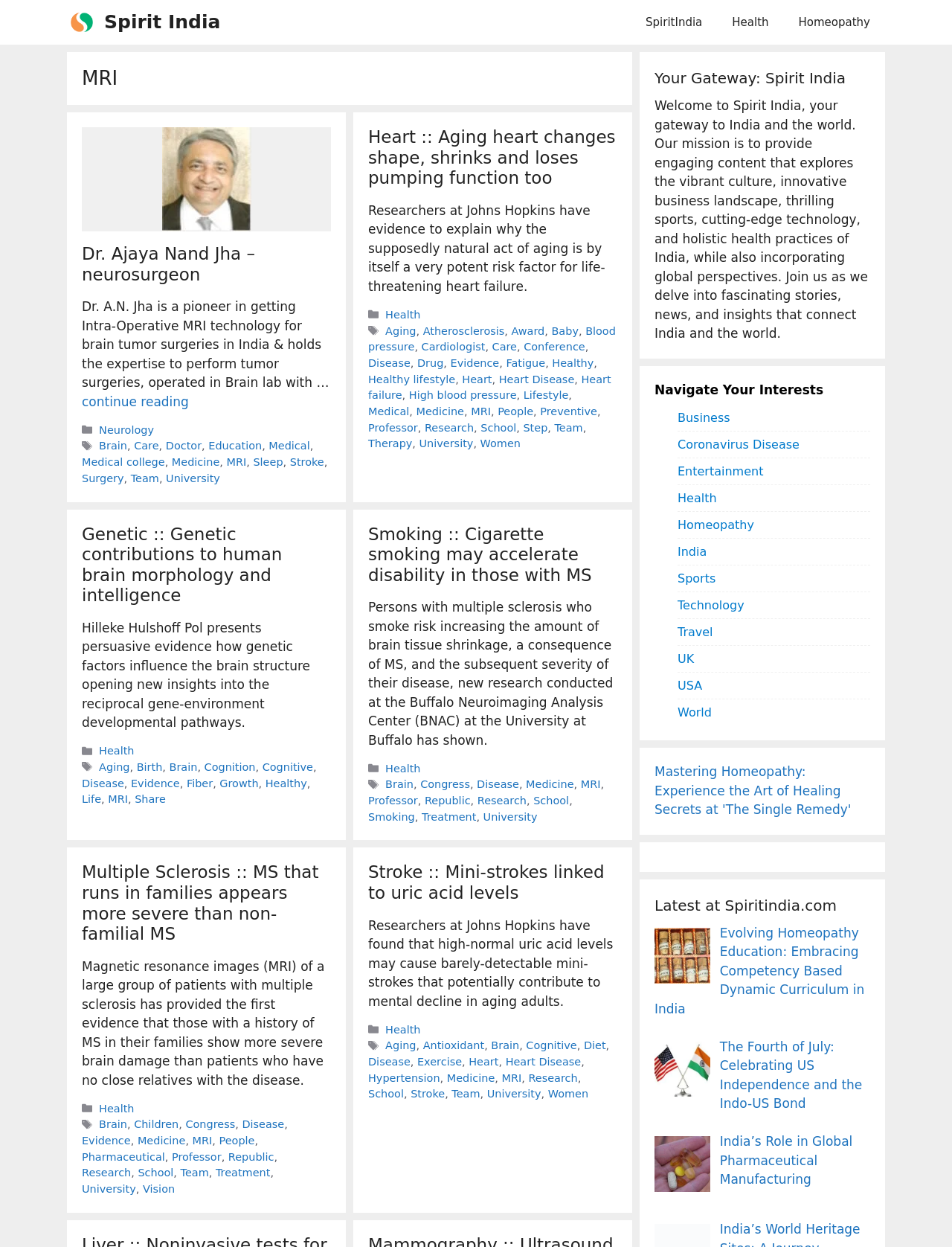Highlight the bounding box coordinates of the element you need to click to perform the following instruction: "Browse the categories of Health."

[0.753, 0.0, 0.823, 0.036]